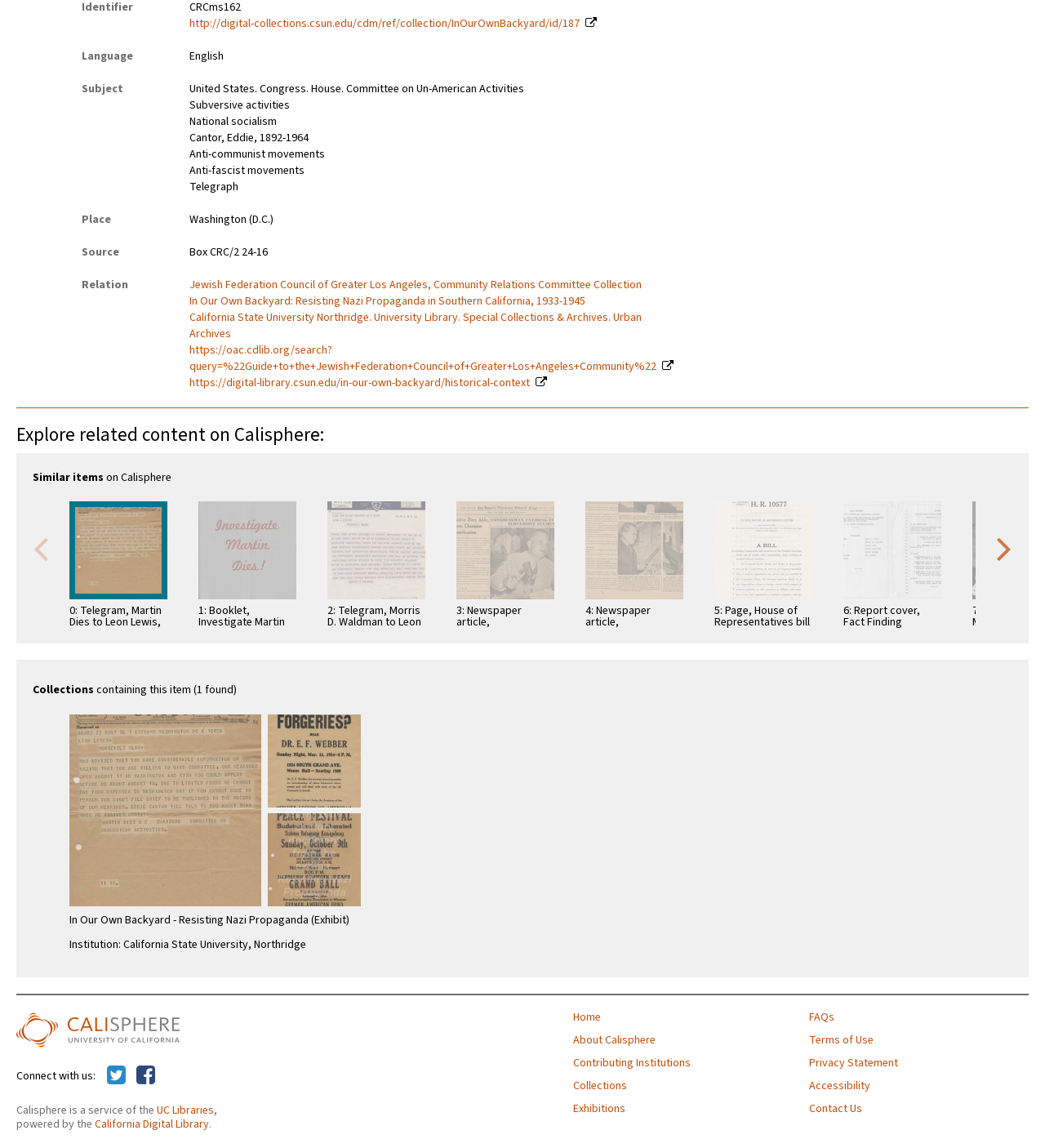Using the provided element description "Contributing Institutions", determine the bounding box coordinates of the UI element.

[0.548, 0.921, 0.759, 0.931]